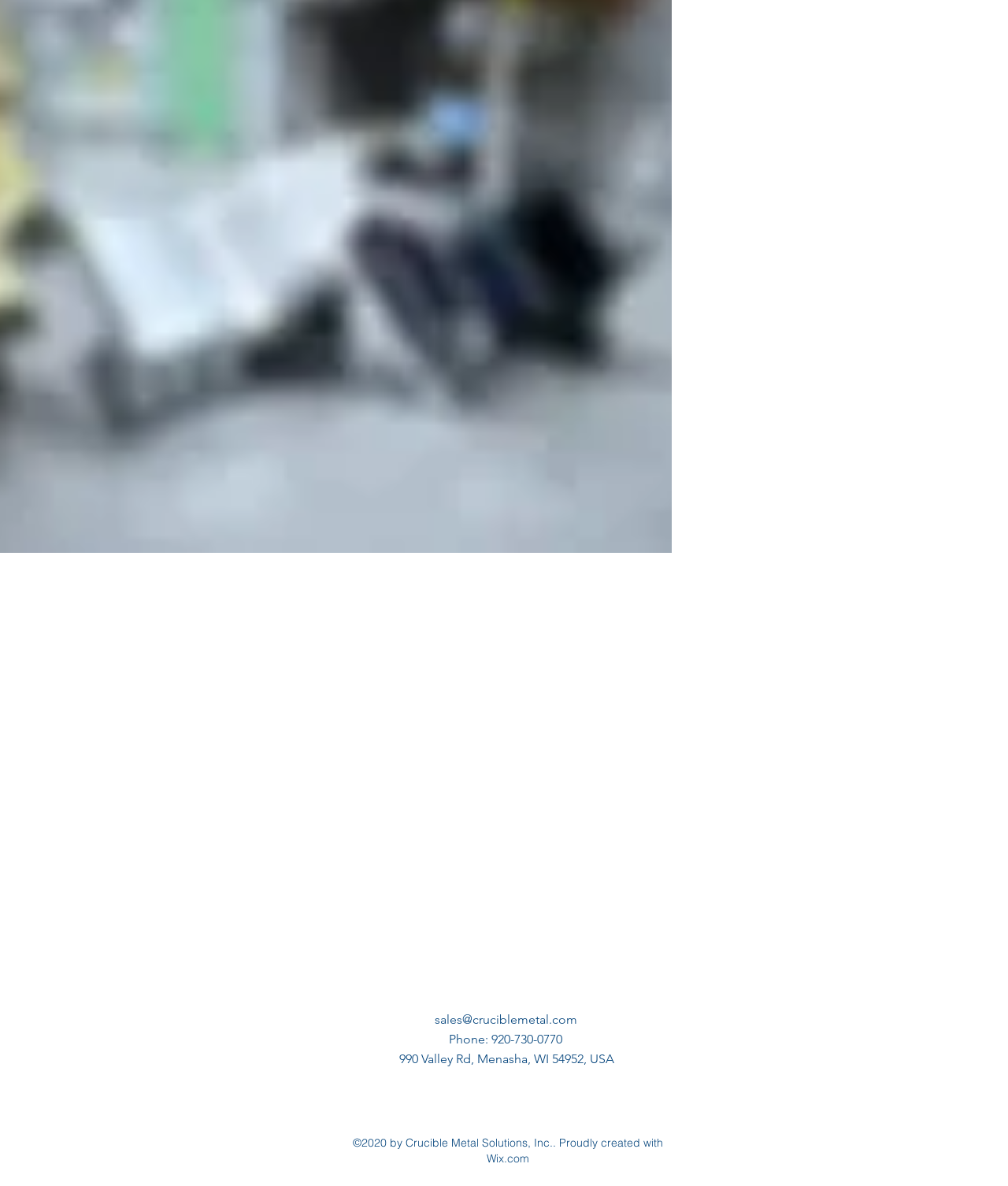What is the company's contact email?
Can you provide a detailed and comprehensive answer to the question?

The company's contact email is provided at the bottom of the webpage, in the section with the link 'sales@cruciblemetal.com'.